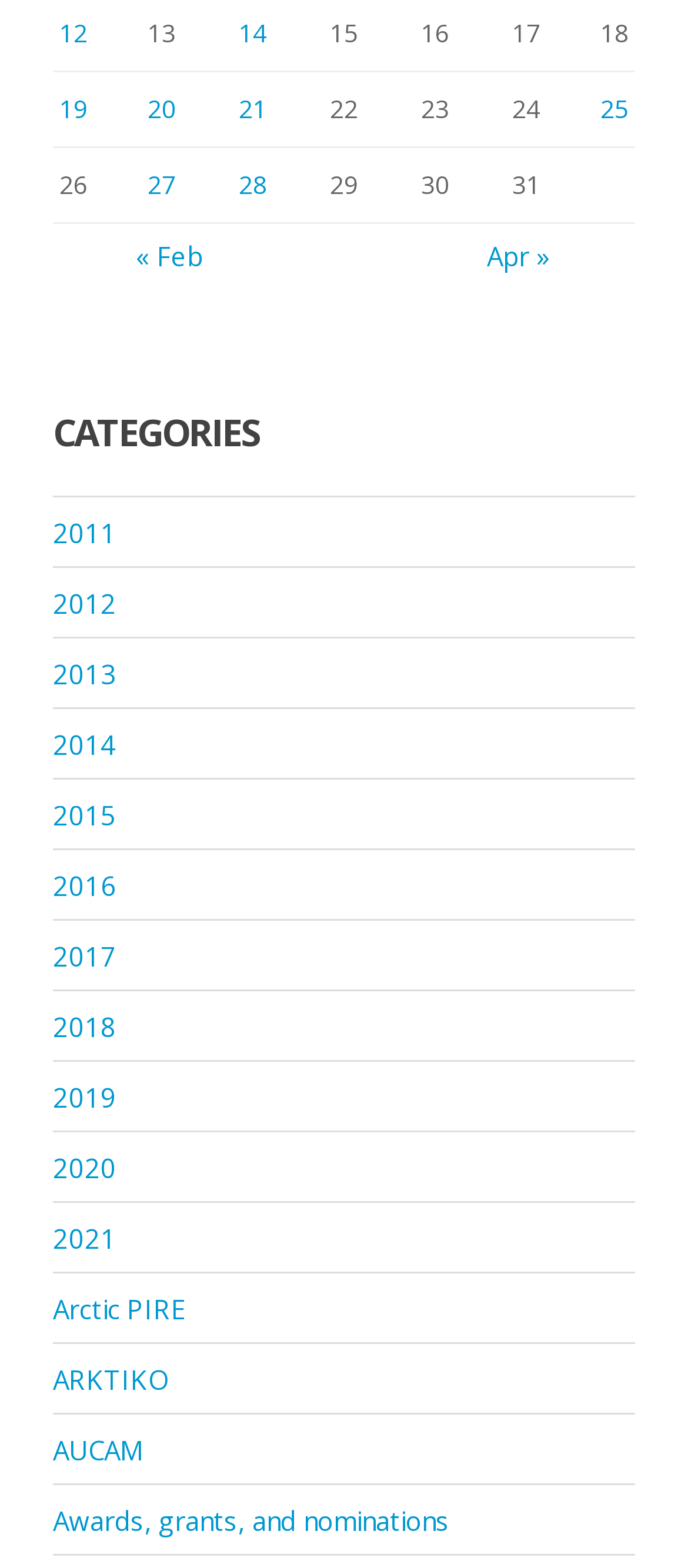Locate the bounding box coordinates of the area to click to fulfill this instruction: "View posts published on March 12, 2018". The bounding box should be presented as four float numbers between 0 and 1, in the order [left, top, right, bottom].

[0.086, 0.01, 0.127, 0.032]